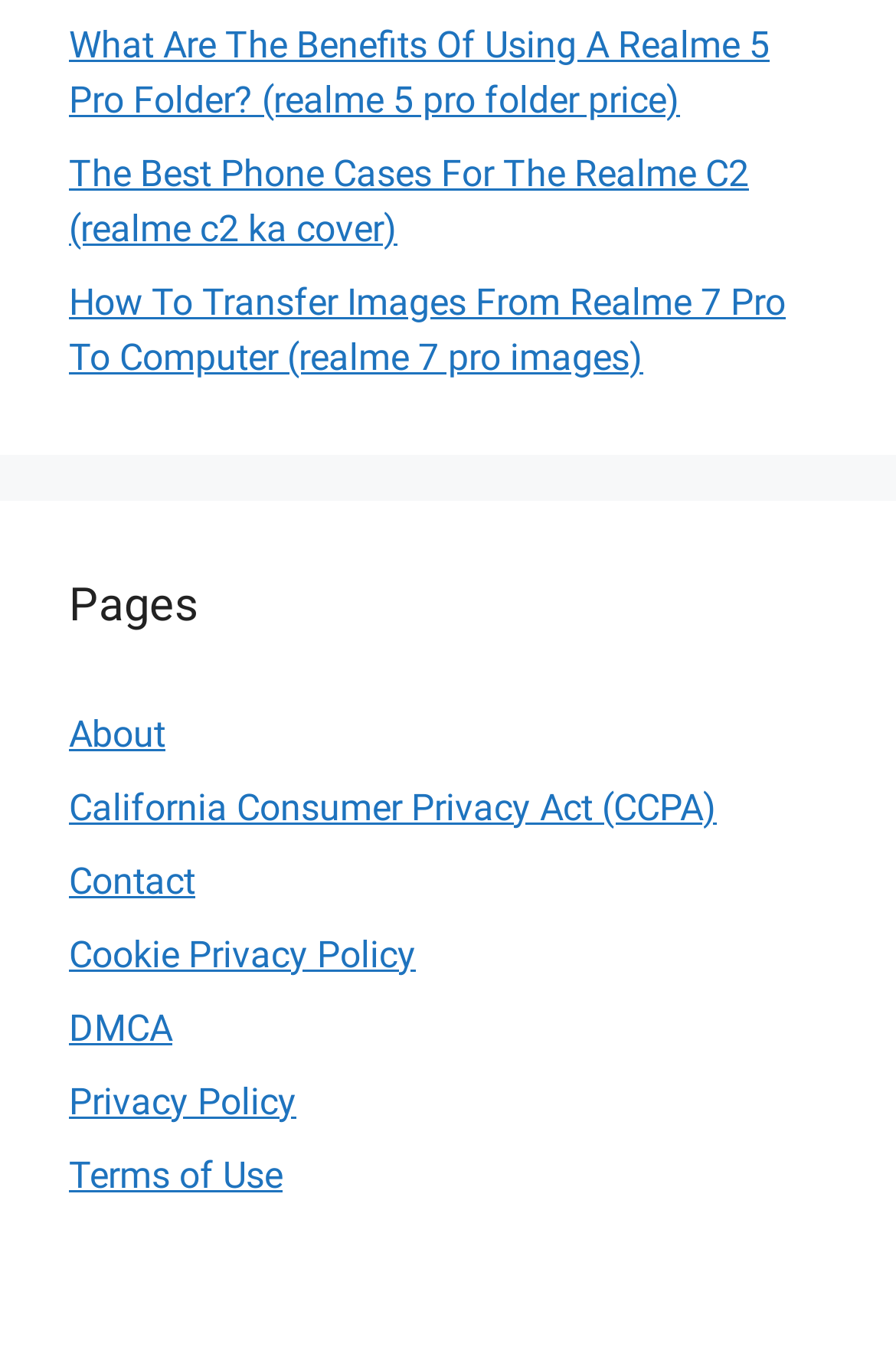Please locate the bounding box coordinates of the element that should be clicked to complete the given instruction: "Click the menu button".

None